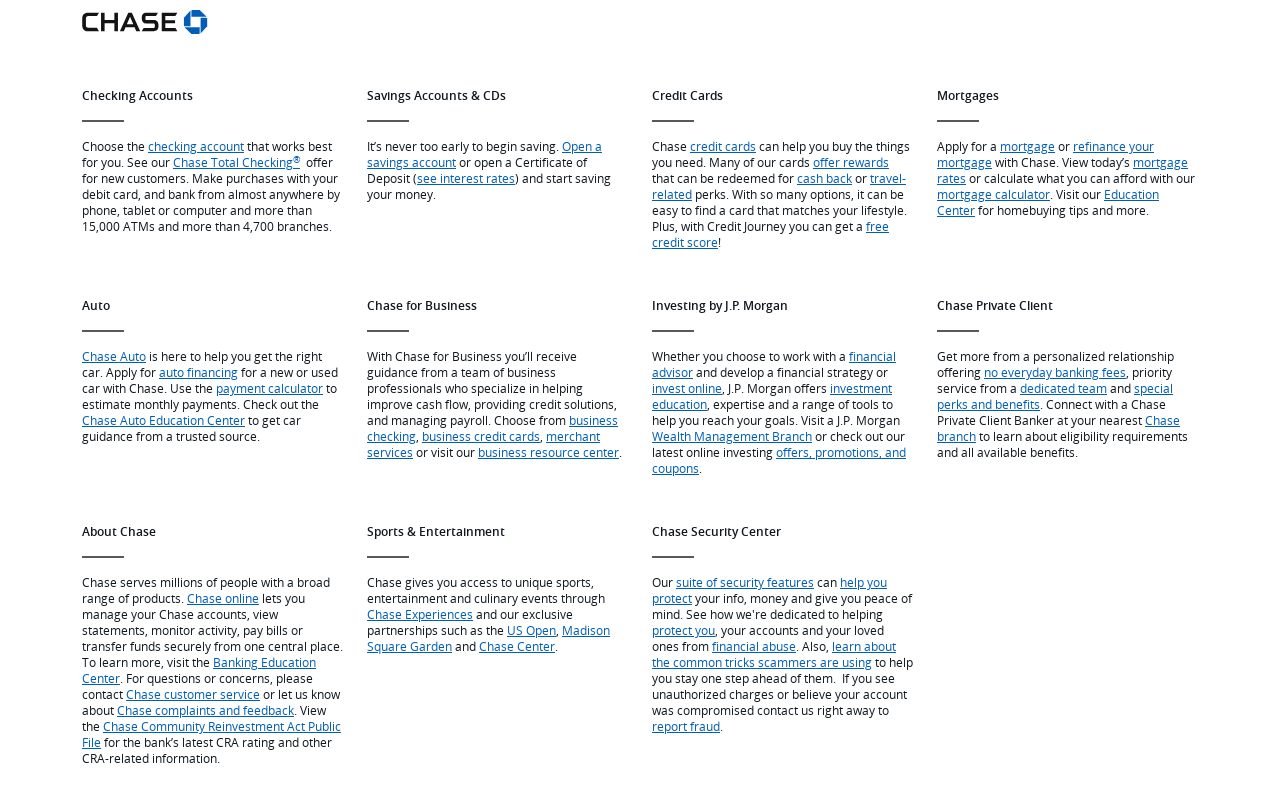What is the purpose of the Chase Private Client service?
Craft a detailed and extensive response to the question.

The webpage describes Chase Private Client as a personalized relationship offering with no everyday banking fees, priority service, and special perks and benefits, suggesting that it provides a tailored banking experience.